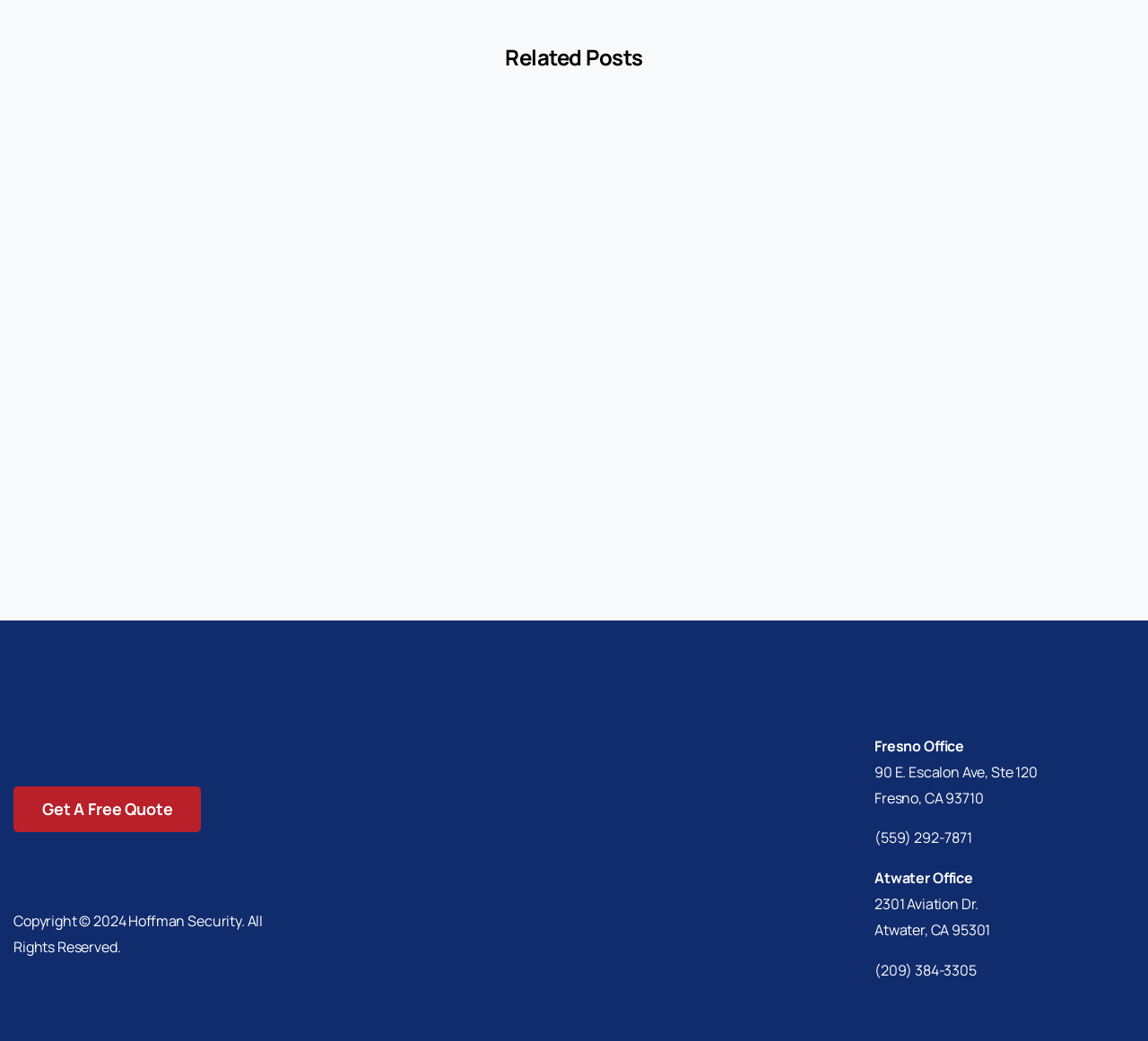What is the date of the most recent article?
Please provide a single word or phrase as your answer based on the screenshot.

April 29, 2022